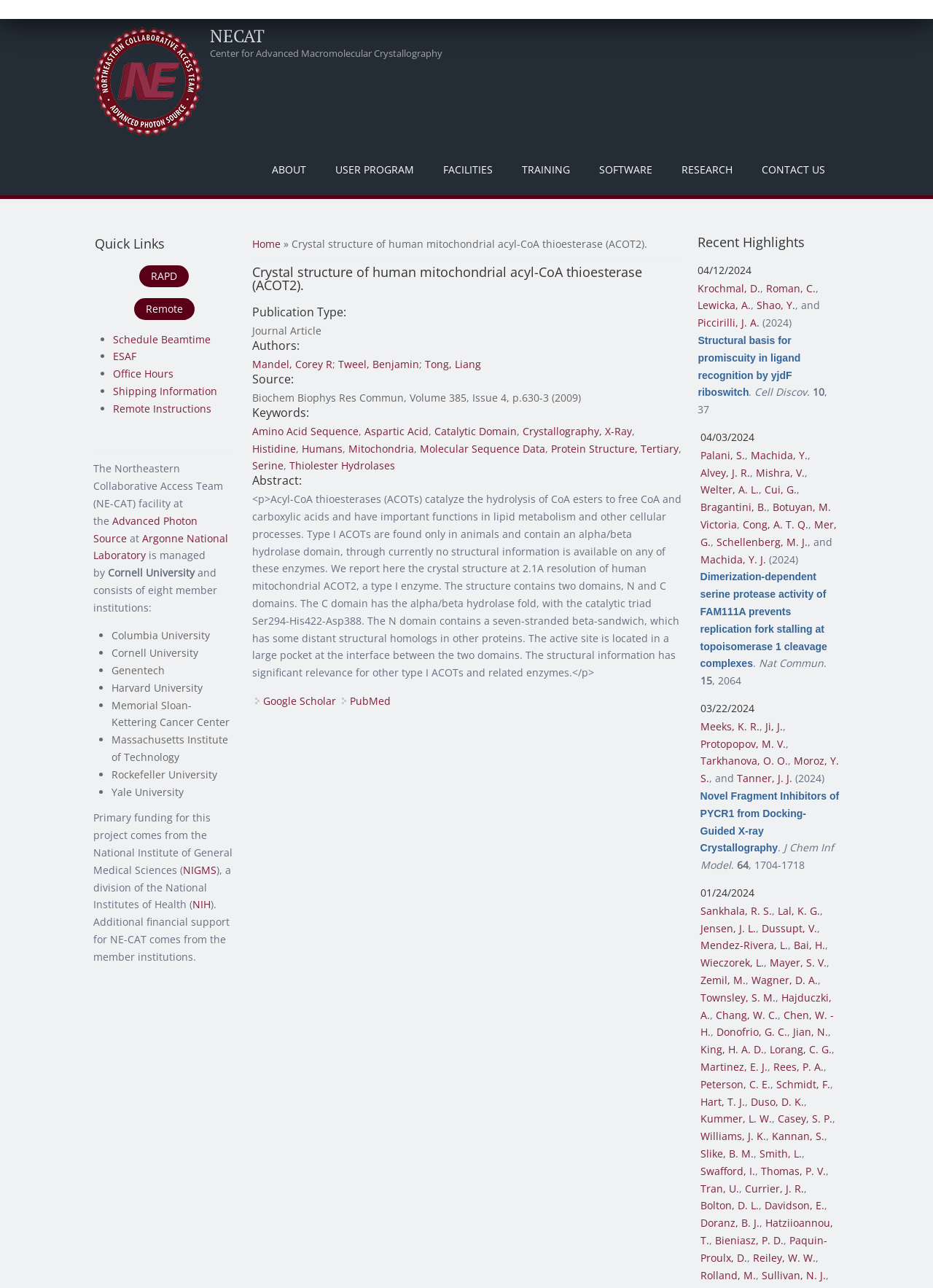Find the bounding box coordinates for the area that should be clicked to accomplish the instruction: "Check the 'Quick Links' section".

[0.102, 0.184, 0.25, 0.202]